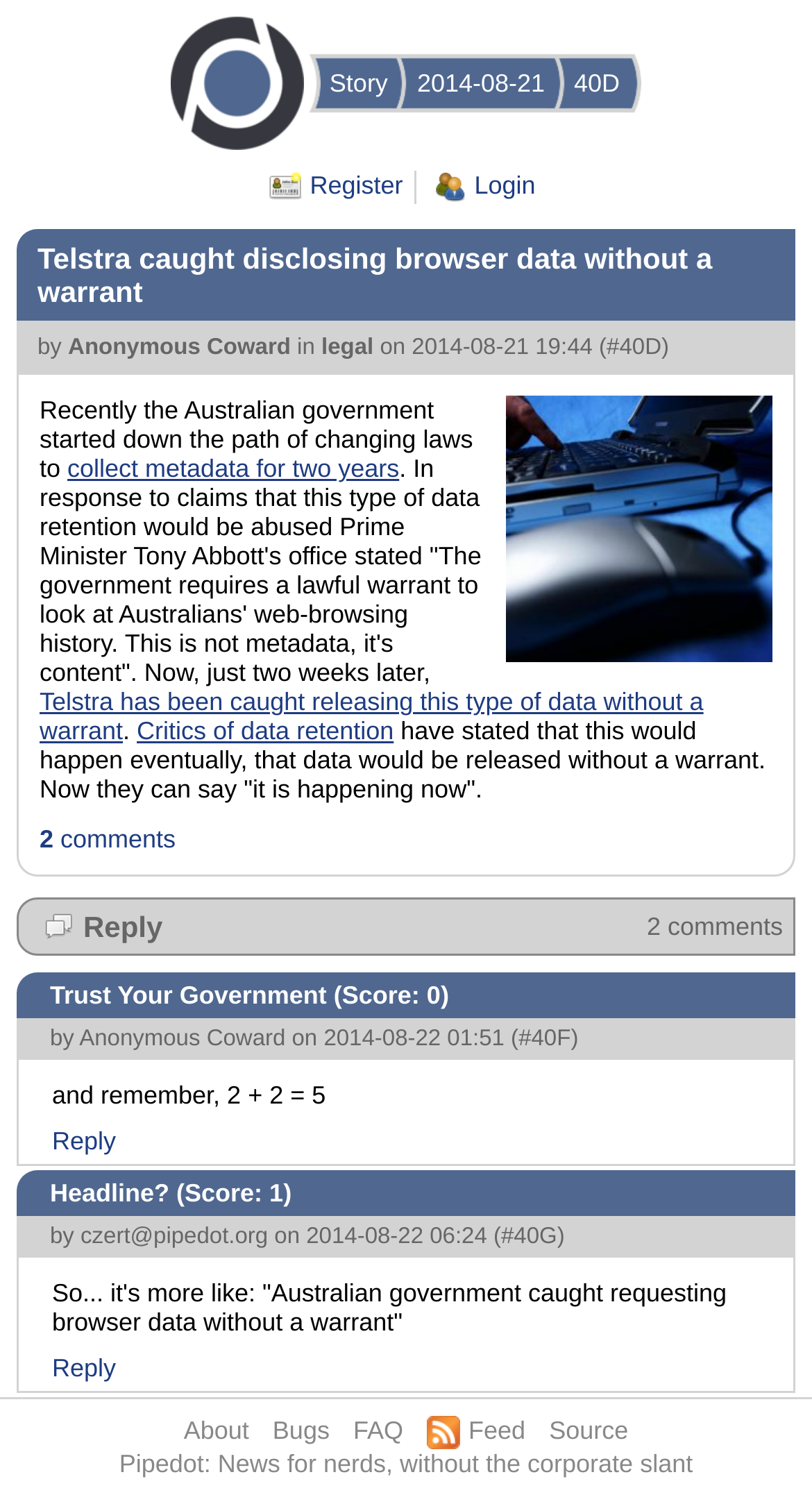Indicate the bounding box coordinates of the element that must be clicked to execute the instruction: "About". The coordinates should be given as four float numbers between 0 and 1, i.e., [left, top, right, bottom].

[0.226, 0.947, 0.307, 0.967]